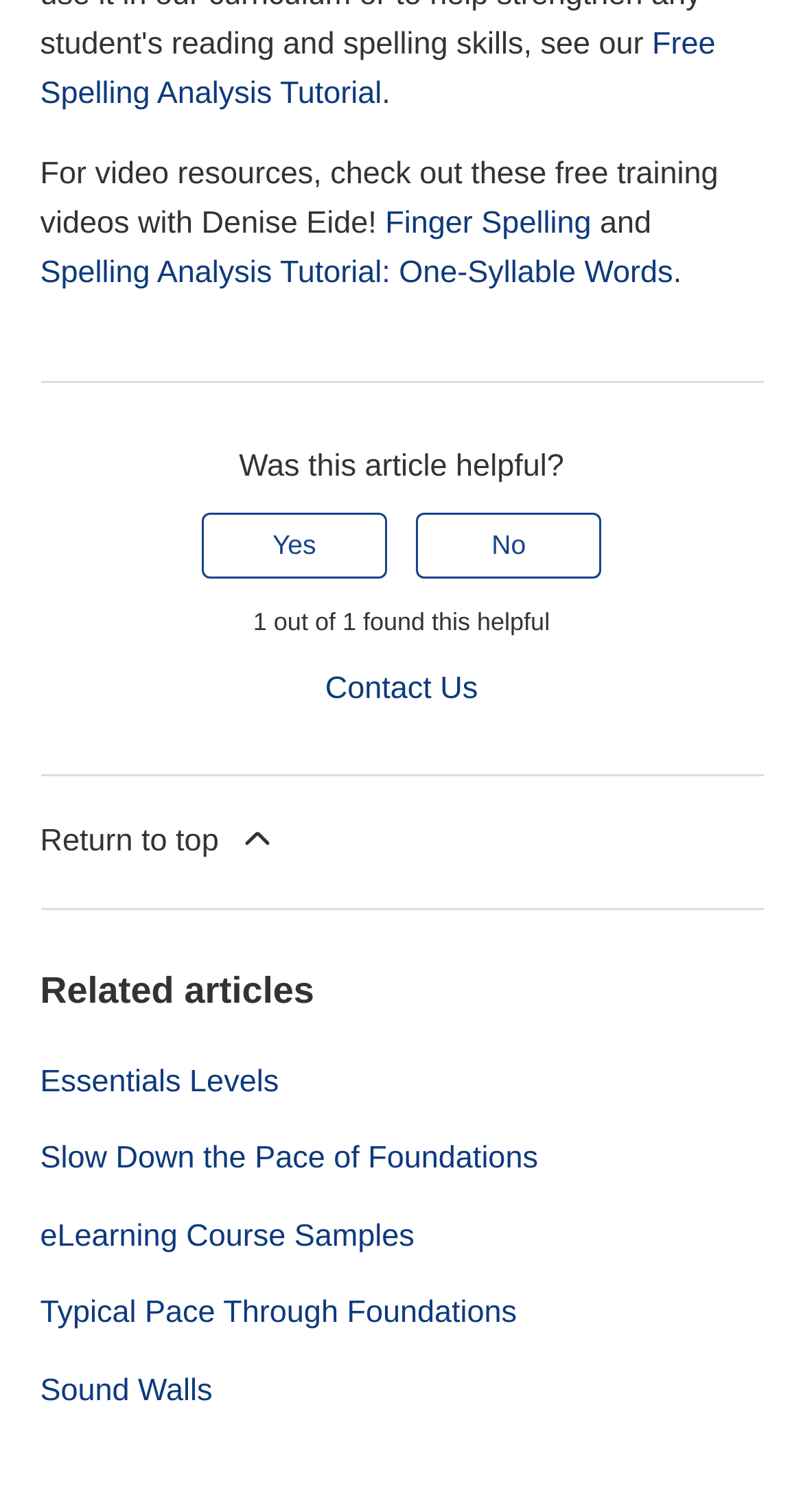Kindly determine the bounding box coordinates for the clickable area to achieve the given instruction: "Check out the 'Finger Spelling' resource".

[0.48, 0.137, 0.736, 0.16]